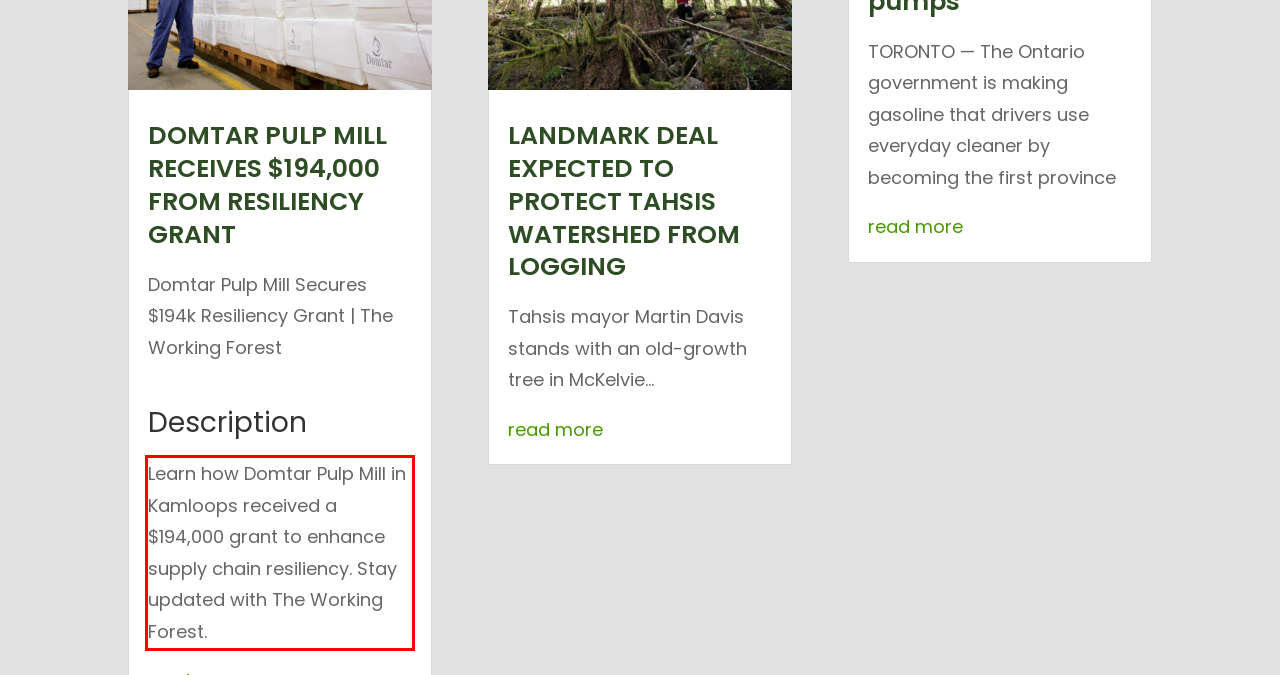Review the webpage screenshot provided, and perform OCR to extract the text from the red bounding box.

Learn how Domtar Pulp Mill in Kamloops received a $194,000 grant to enhance supply chain resiliency. Stay updated with The Working Forest.